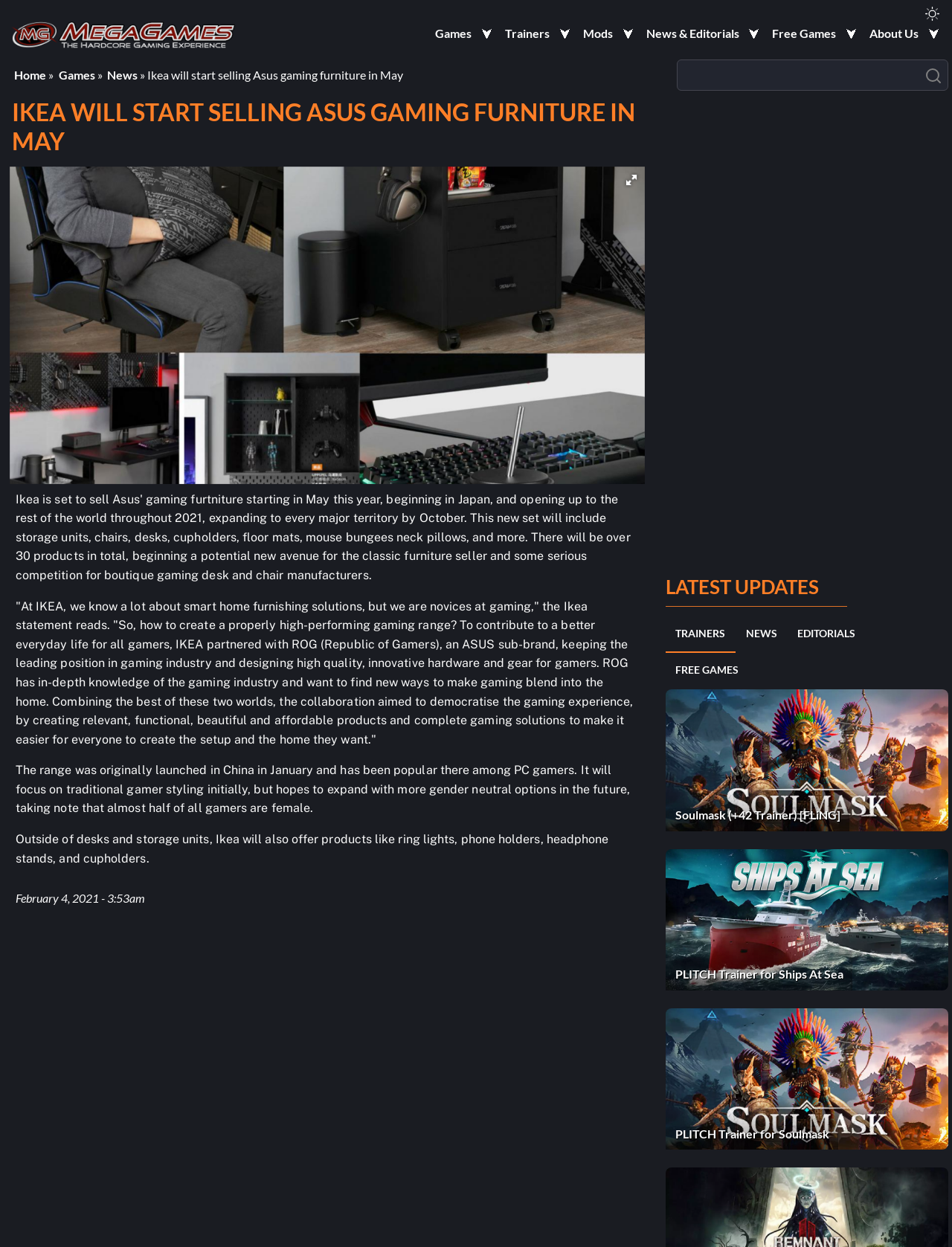Show me the bounding box coordinates of the clickable region to achieve the task as per the instruction: "Click on the 'Soulmask (+42 Trainer) [FLiNG]' link".

[0.699, 0.553, 0.996, 0.666]